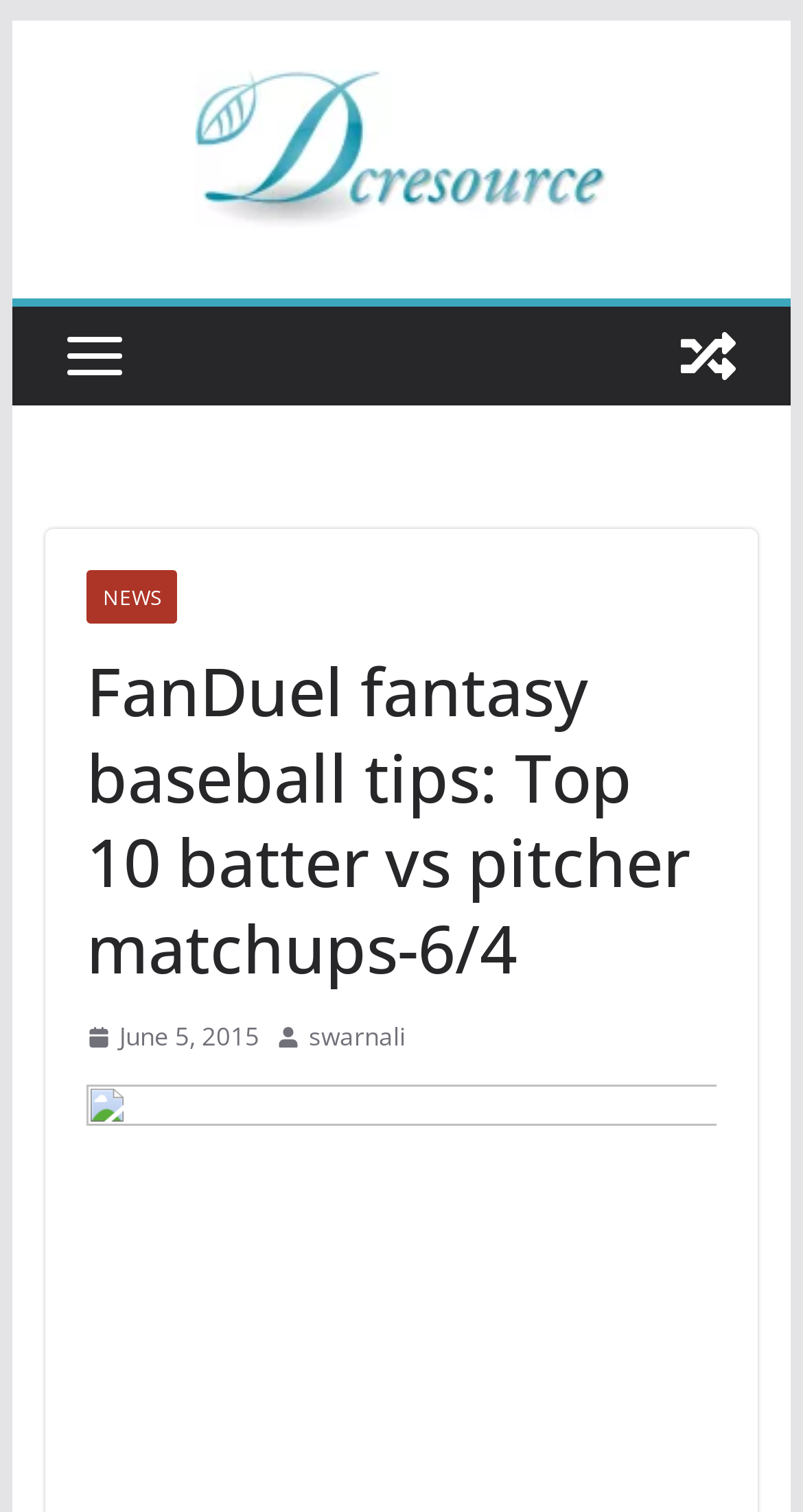Using the element description provided, determine the bounding box coordinates in the format (top-left x, top-left y, bottom-right x, bottom-right y). Ensure that all values are floating point numbers between 0 and 1. Element description: June 5, 2015

[0.107, 0.658, 0.323, 0.687]